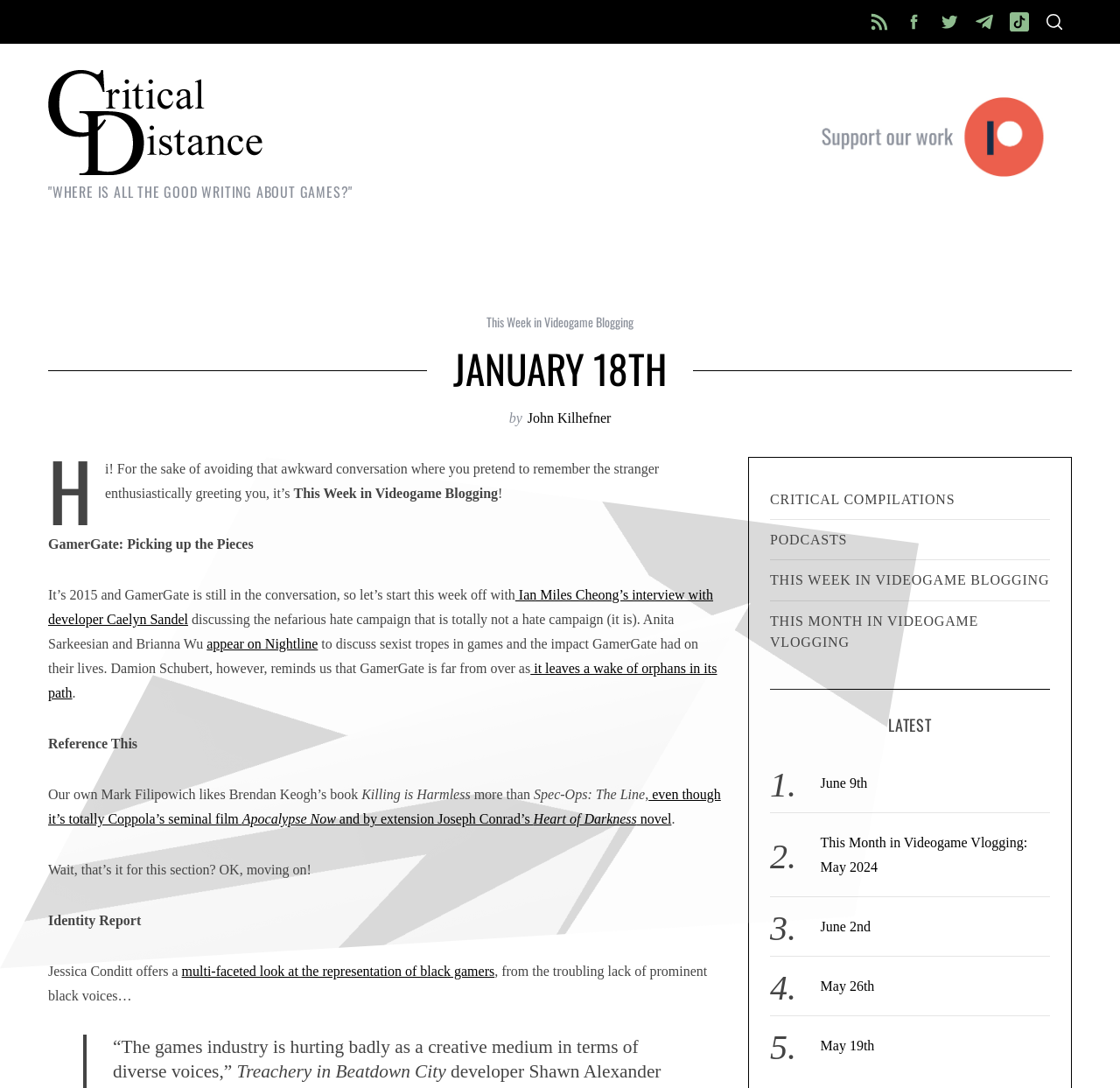Please find the bounding box coordinates of the element's region to be clicked to carry out this instruction: "Click on the 'HOME' link".

[0.184, 0.212, 0.251, 0.261]